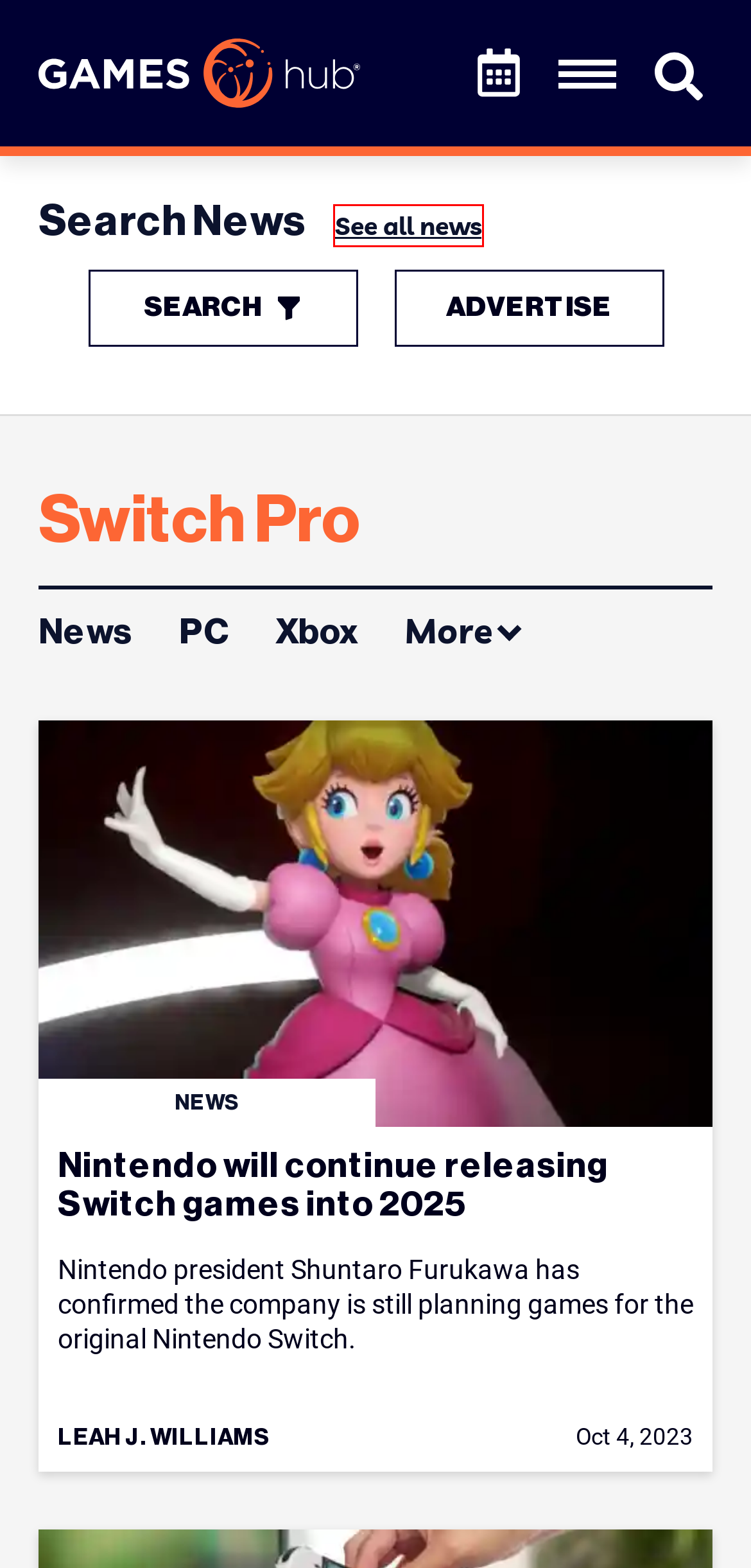Evaluate the webpage screenshot and identify the element within the red bounding box. Select the webpage description that best fits the new webpage after clicking the highlighted element. Here are the candidates:
A. Contact Us – GamesHub - Award-winning independent gaming news, reviews, interviews and insights.
B. Nintendo will continue releasing Switch games into 2025
C. PC – GamesHub
D. Archive – GamesHub - Award-winning independent gaming news, reviews, interviews and insights.
E. PlayStation – GamesHub
F. ArtsHub: The UK's Arts Industry Hub - News, Jobs, Events
G. About Us – GamesHub - Award-winning independent gaming news, reviews, interviews and insights.
H. Nintendo reportedly showed Switch 2 console at Gamescom 2023

D